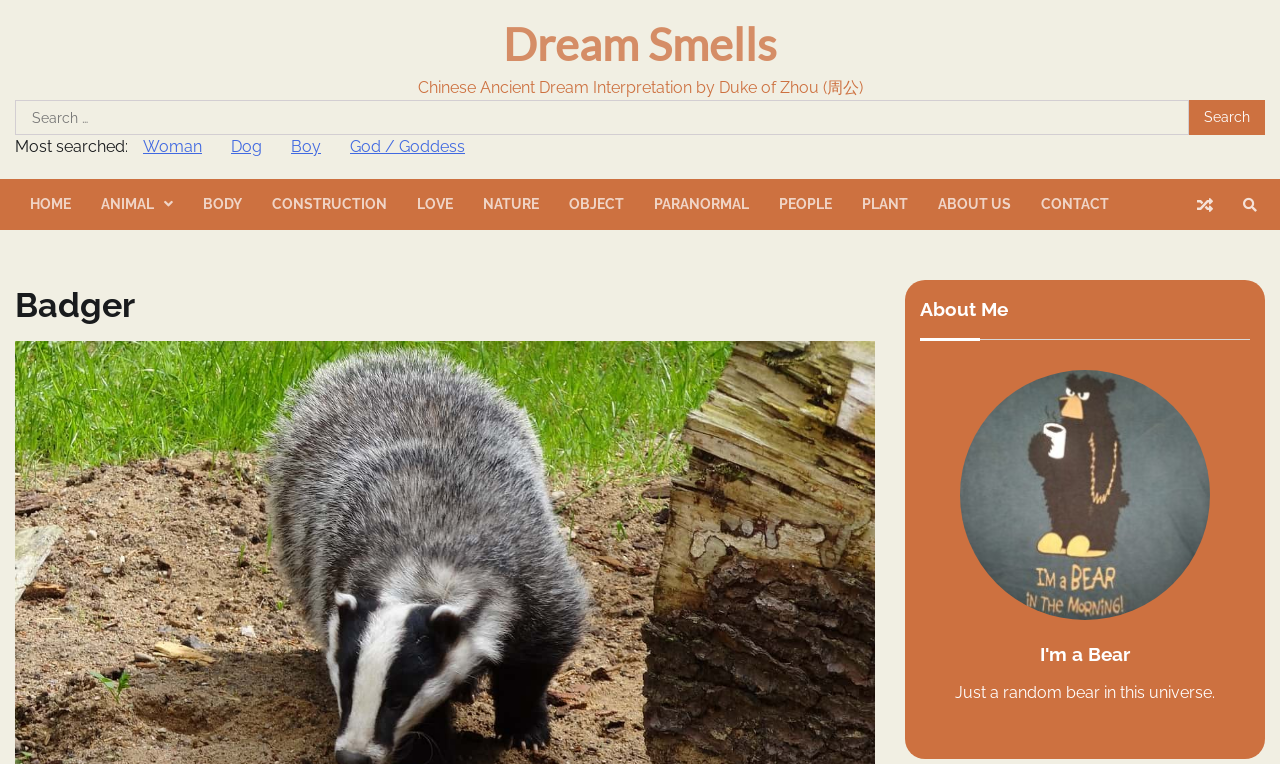Provide the bounding box coordinates for the area that should be clicked to complete the instruction: "Contact the website administrator".

[0.802, 0.234, 0.878, 0.302]